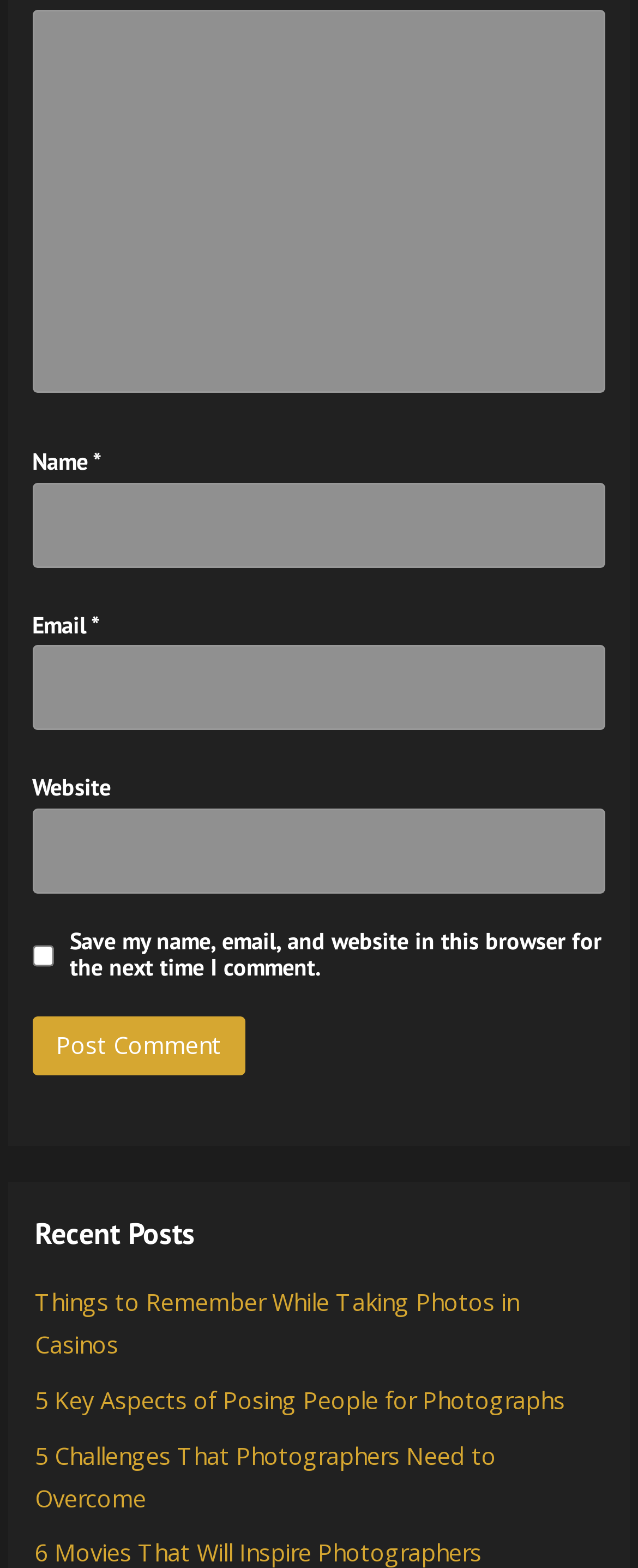Pinpoint the bounding box coordinates of the area that should be clicked to complete the following instruction: "Visit the Christian Church (Disciples of Christ) website". The coordinates must be given as four float numbers between 0 and 1, i.e., [left, top, right, bottom].

None